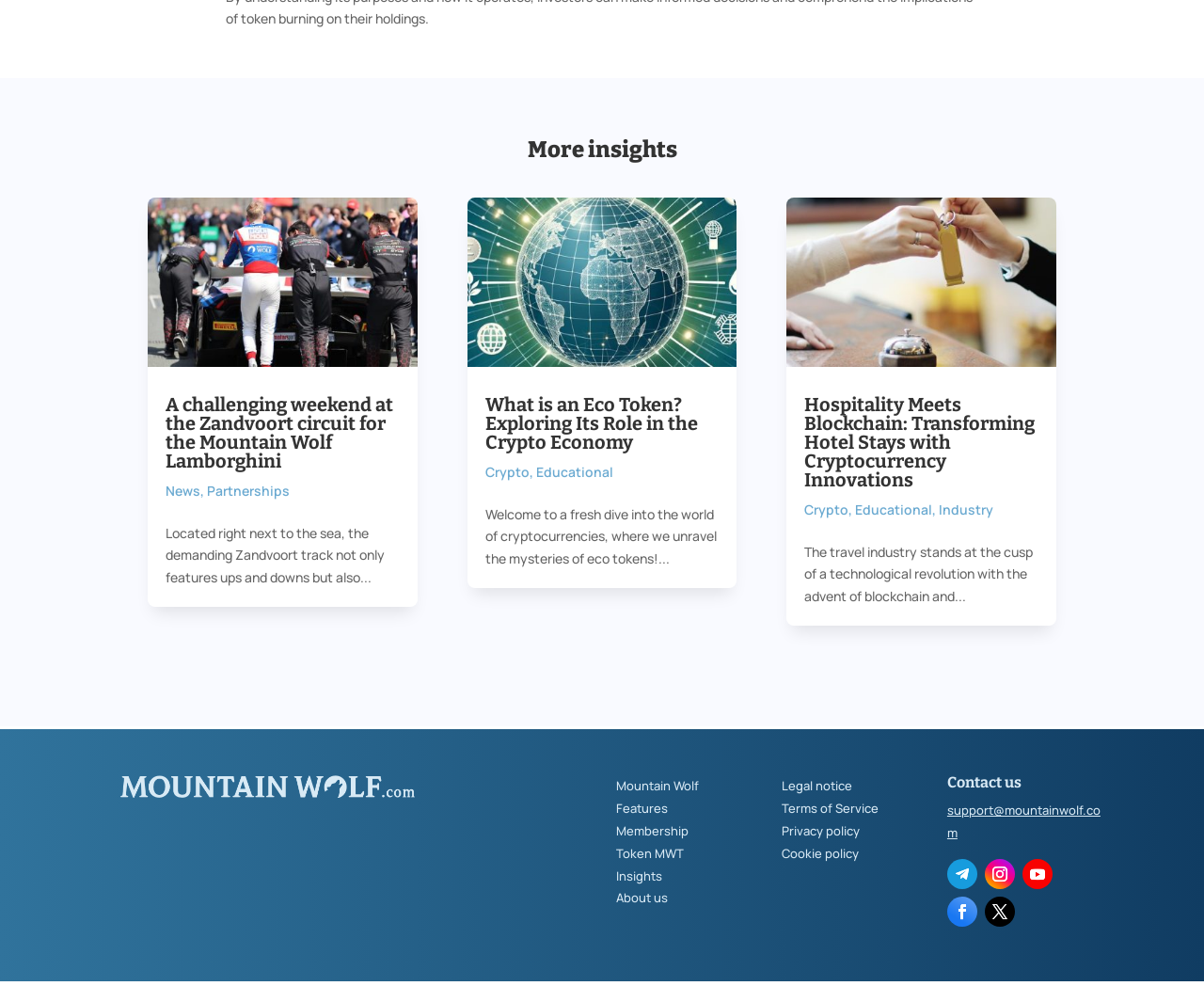Reply to the question with a brief word or phrase: How many articles are on this webpage?

3